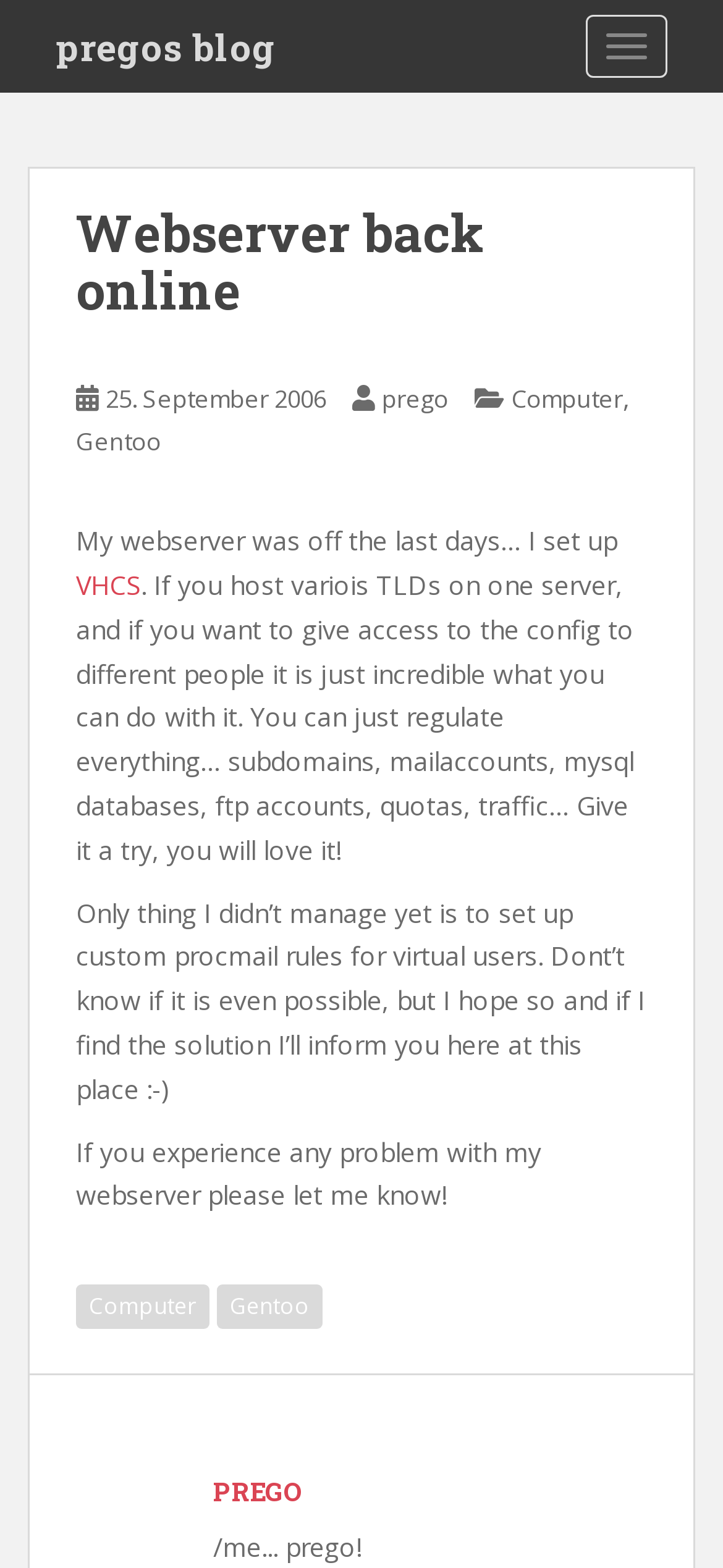Locate the bounding box coordinates of the element's region that should be clicked to carry out the following instruction: "toggle navigation". The coordinates need to be four float numbers between 0 and 1, i.e., [left, top, right, bottom].

[0.81, 0.009, 0.923, 0.05]